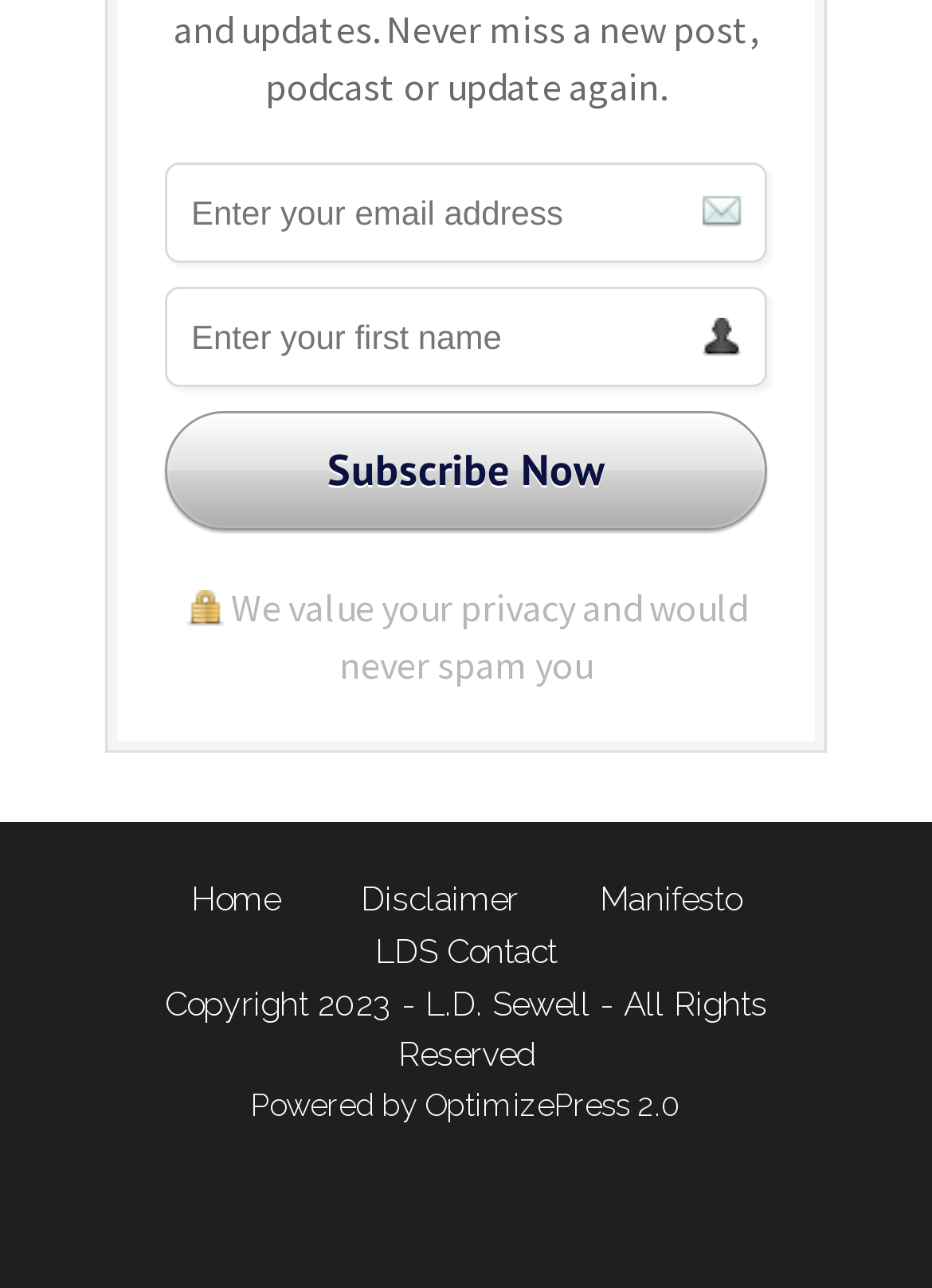Analyze the image and answer the question with as much detail as possible: 
What is the theme of the website's manifesto?

The website has a link to a 'Manifesto' page, but the current webpage does not provide any information about the theme or content of the manifesto.